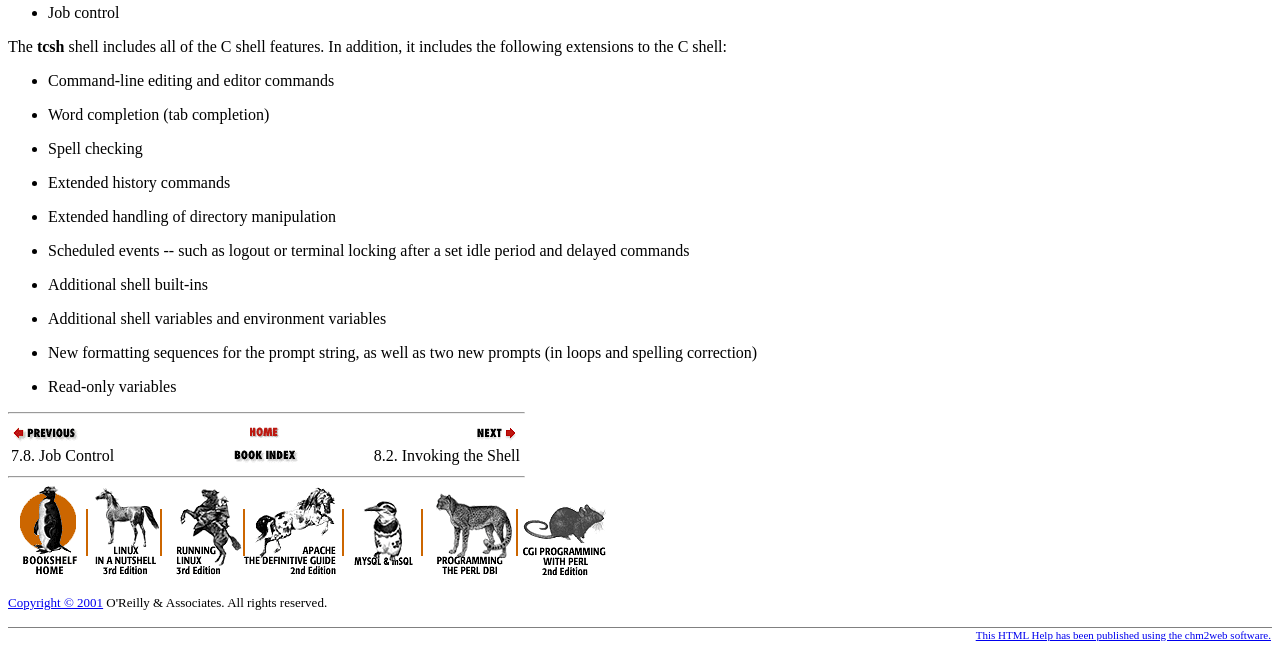Provide the bounding box coordinates of the UI element this sentence describes: "alt="Book Index"".

[0.18, 0.694, 0.235, 0.72]